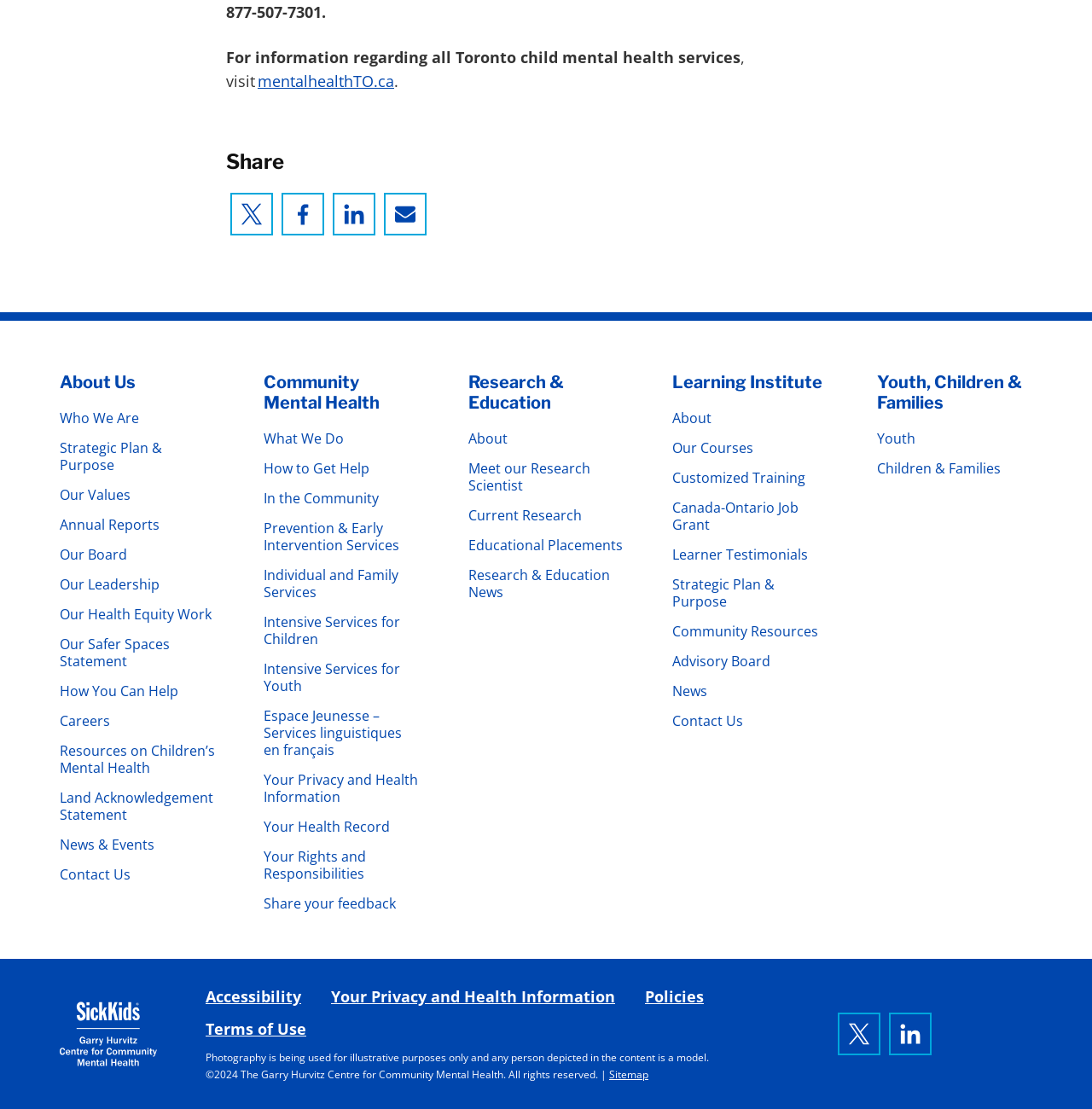Find the bounding box coordinates corresponding to the UI element with the description: "1276". The coordinates should be formatted as [left, top, right, bottom], with values as floats between 0 and 1.

None